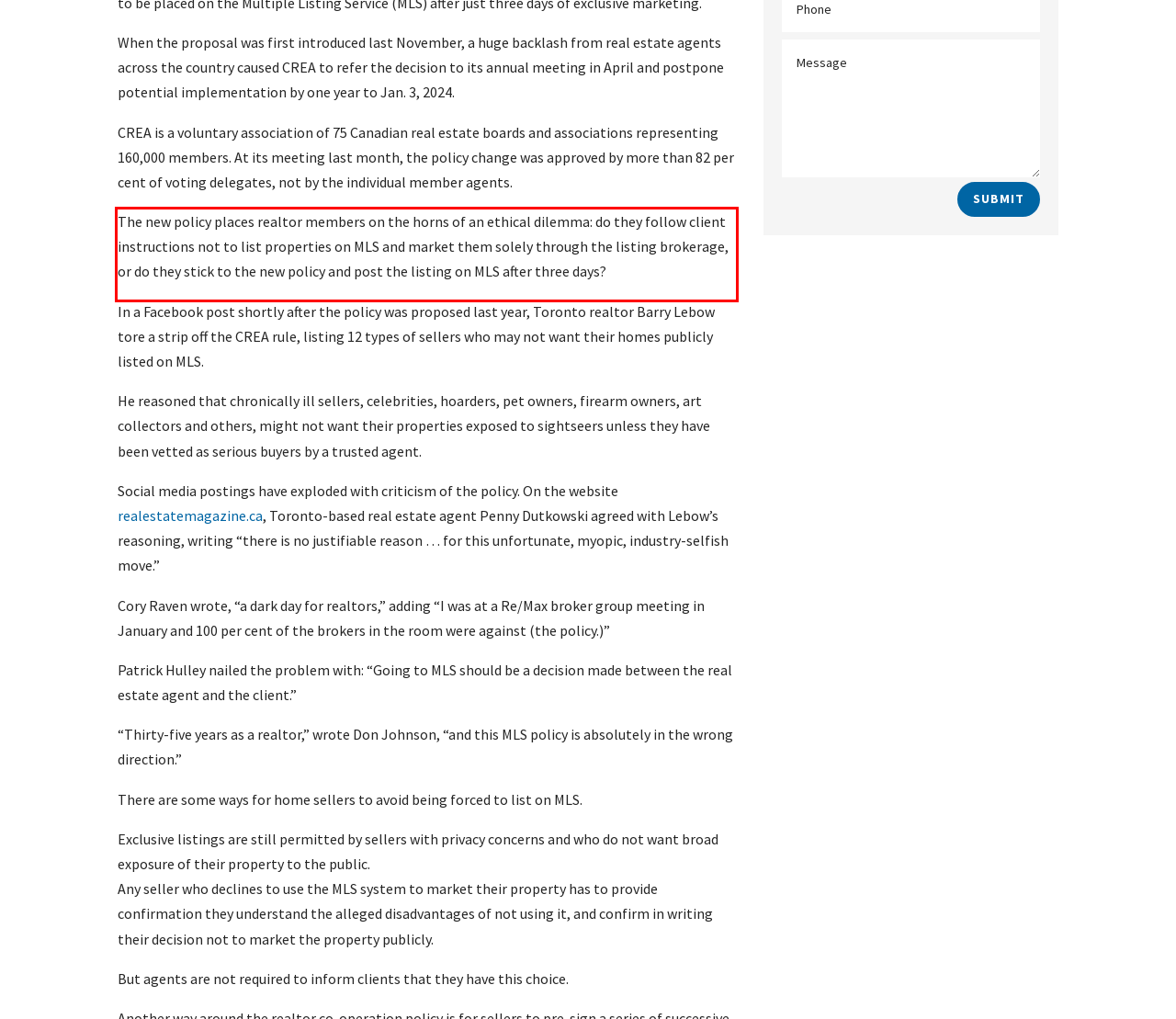Identify and extract the text within the red rectangle in the screenshot of the webpage.

The new policy places realtor members on the horns of an ethical dilemma: do they follow client instructions not to list properties on MLS and market them solely through the listing brokerage, or do they stick to the new policy and post the listing on MLS after three days?